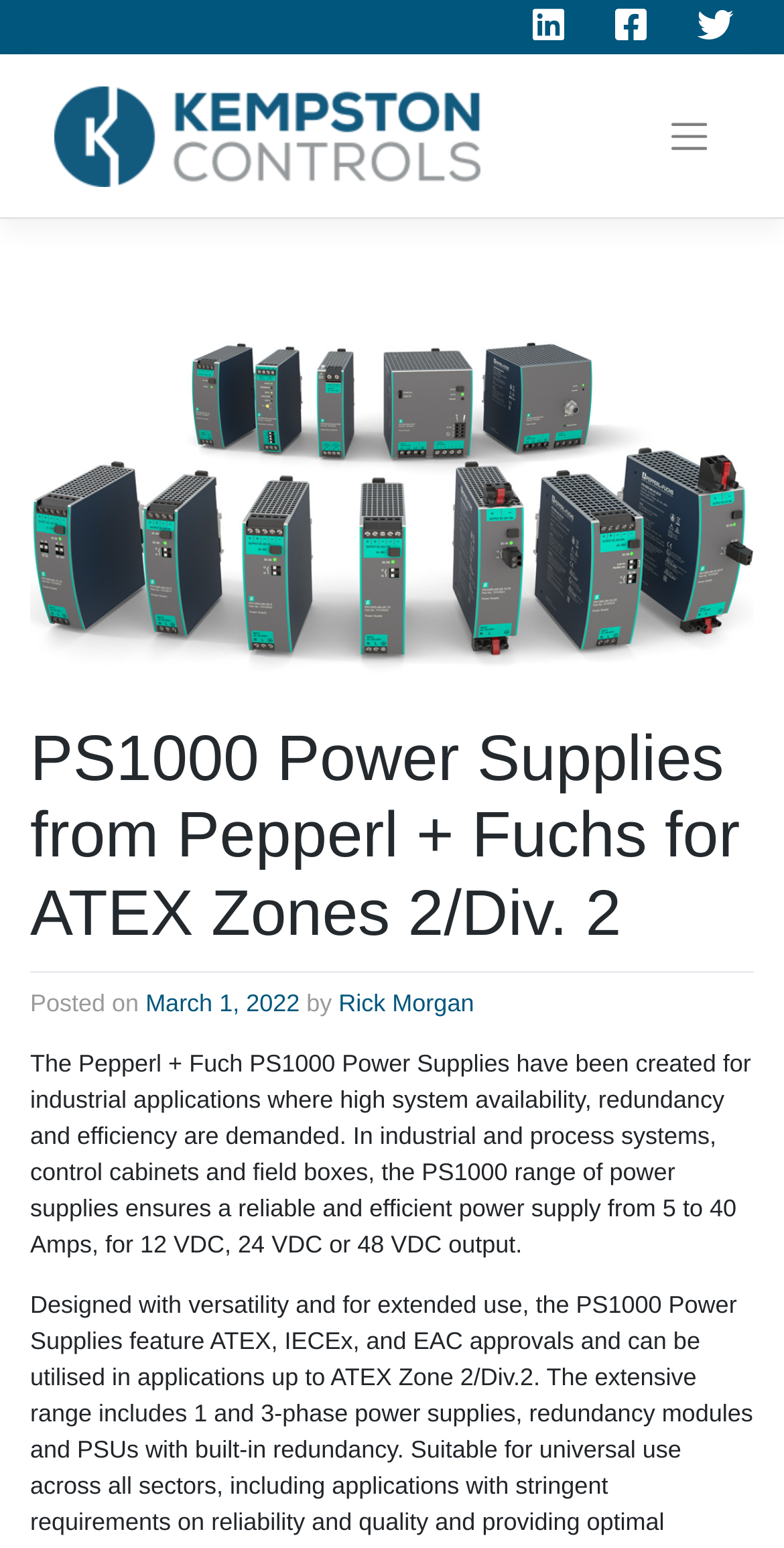Based on what you see in the screenshot, provide a thorough answer to this question: What is the brand of the power supplies?

The brand of the power supplies is mentioned in the text as 'Pepperl + Fuchs' in the sentence 'The Pepperl + Fuch PS1000 Power Supplies have been created for industrial applications...'.